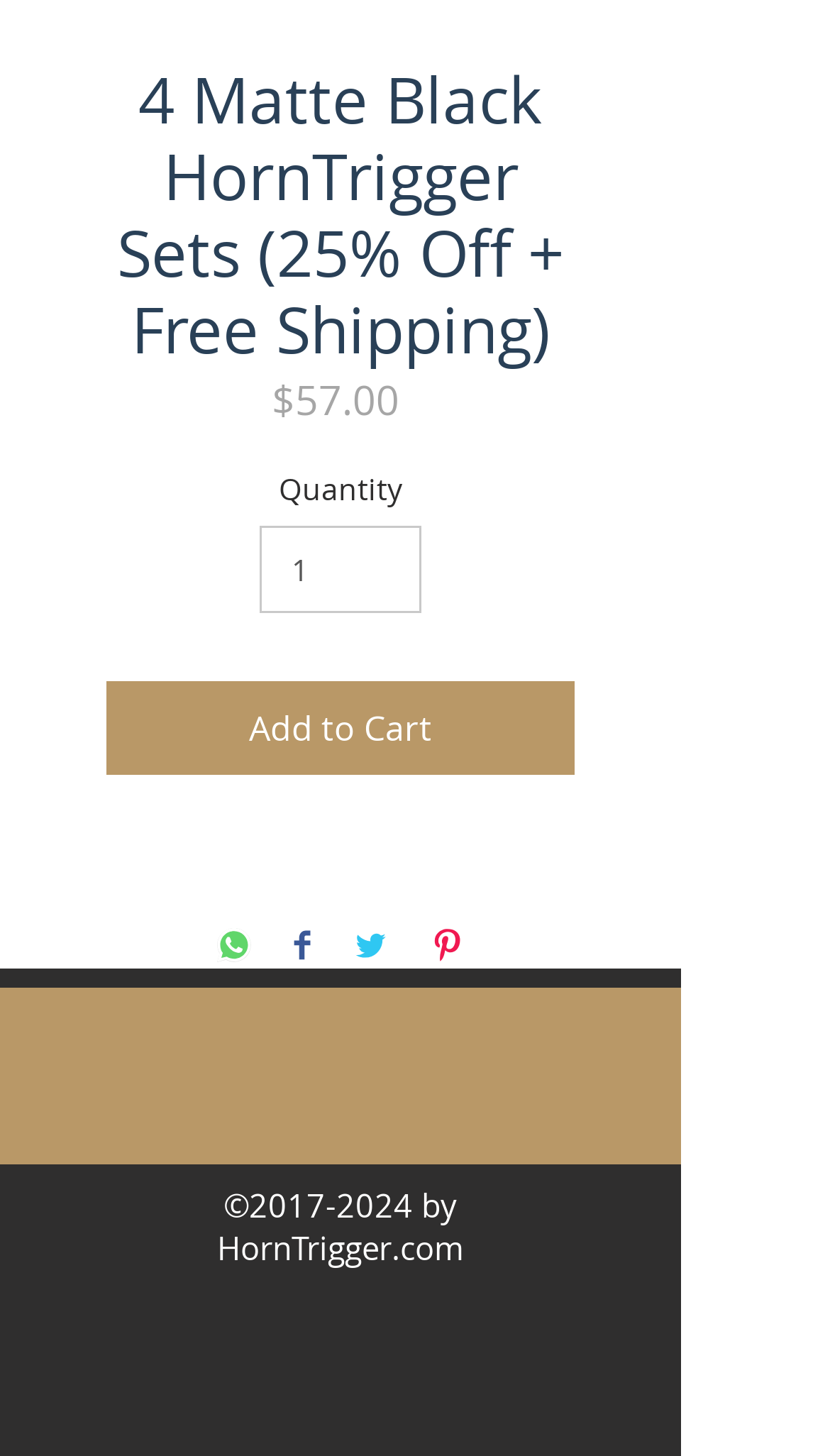Determine the bounding box coordinates of the element that should be clicked to execute the following command: "Share on WhatsApp".

[0.262, 0.637, 0.303, 0.665]